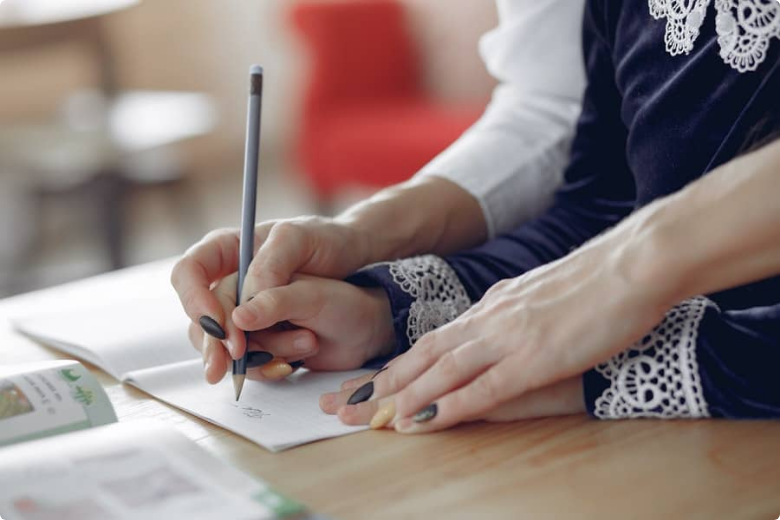What is on the wooden table? Based on the screenshot, please respond with a single word or phrase.

A magazine